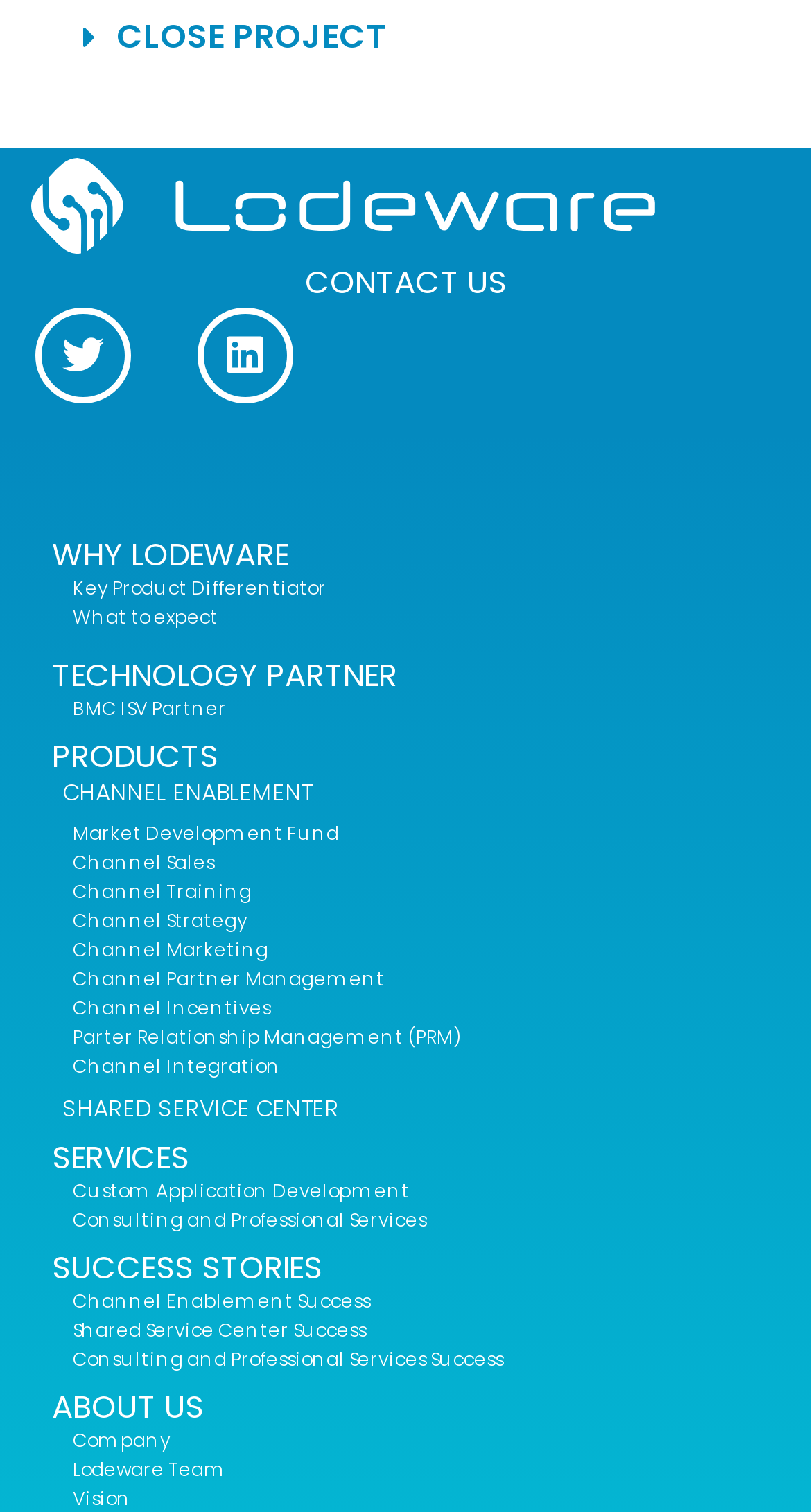Please find the bounding box coordinates of the element's region to be clicked to carry out this instruction: "Go to 'CONTACT US' page".

[0.376, 0.171, 0.624, 0.2]